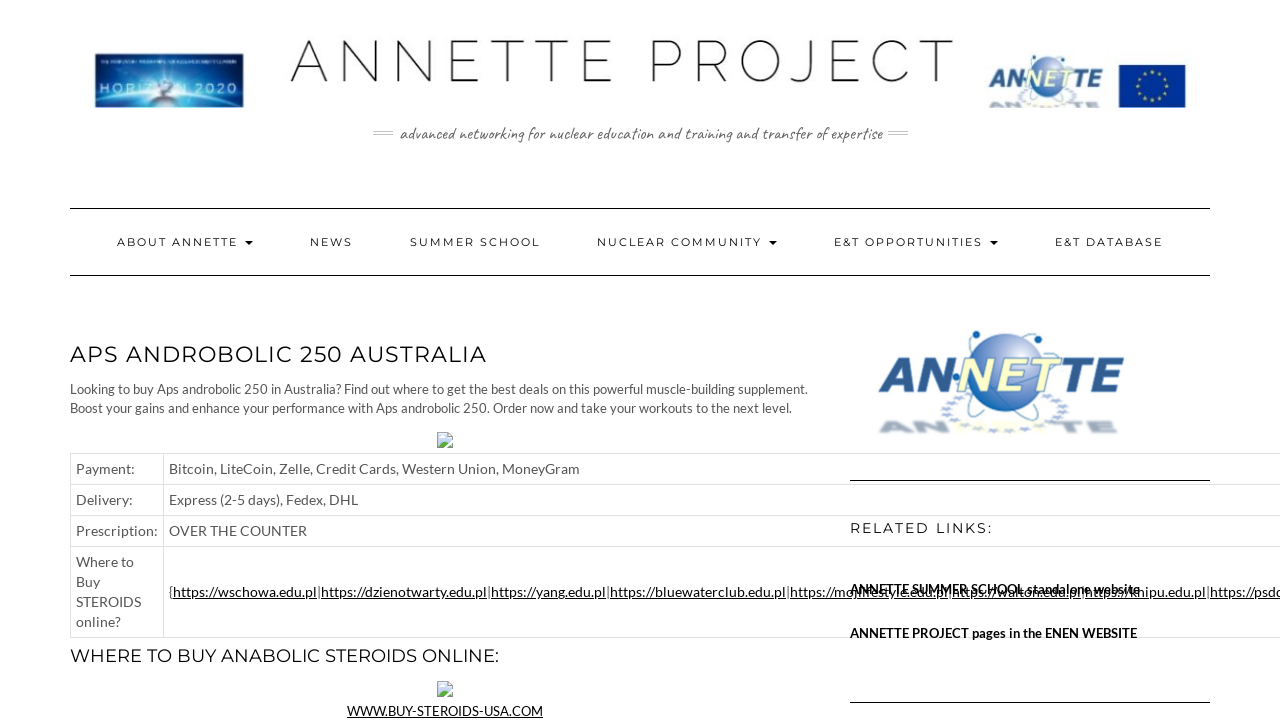Can you find the bounding box coordinates of the area I should click to execute the following instruction: "Visit the 'CONTACT US' page"?

None